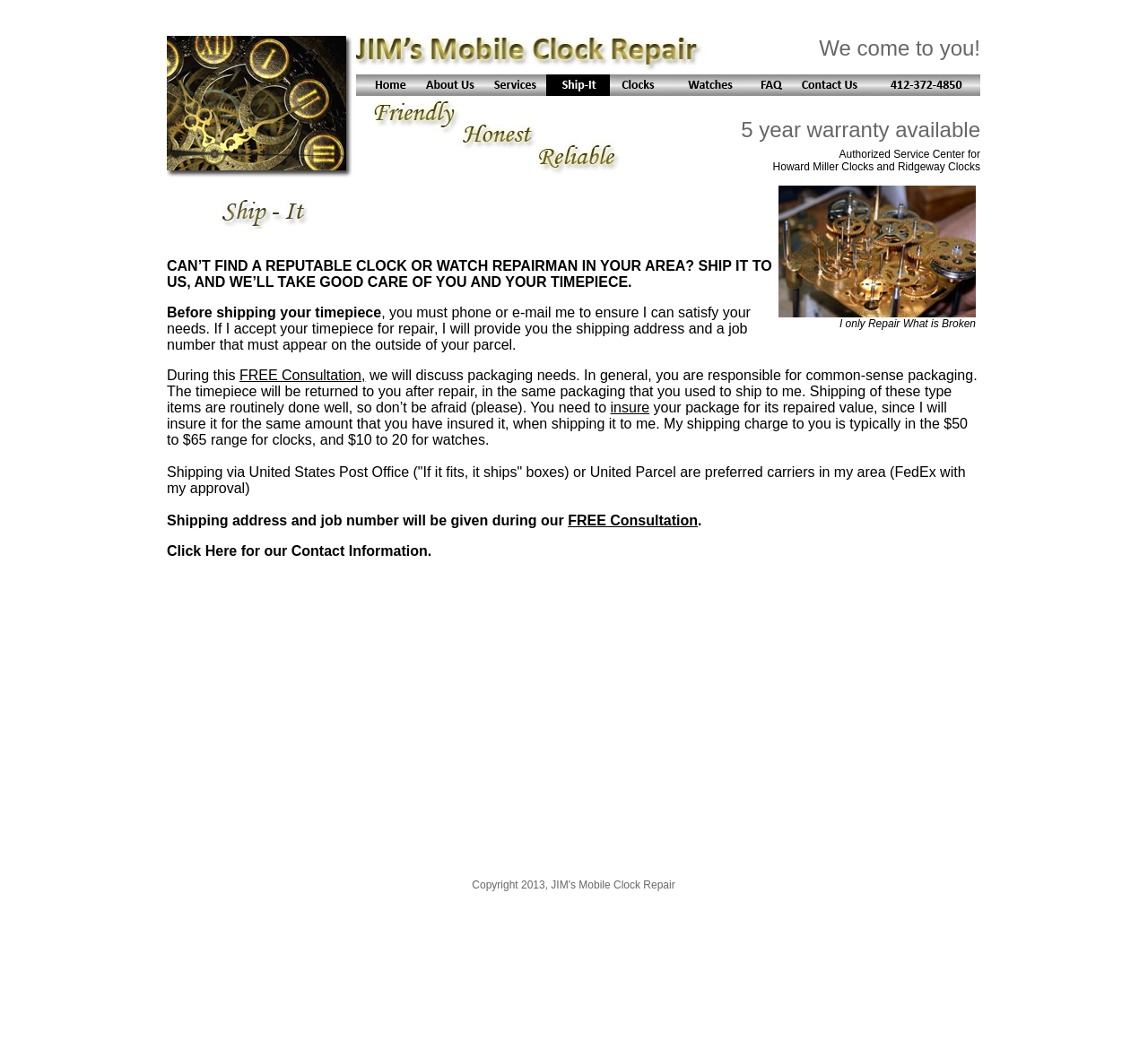Please determine the bounding box coordinates of the clickable area required to carry out the following instruction: "Click on the 'Ship-It' link". The coordinates must be four float numbers between 0 and 1, represented as [left, top, right, bottom].

[0.476, 0.079, 0.531, 0.094]